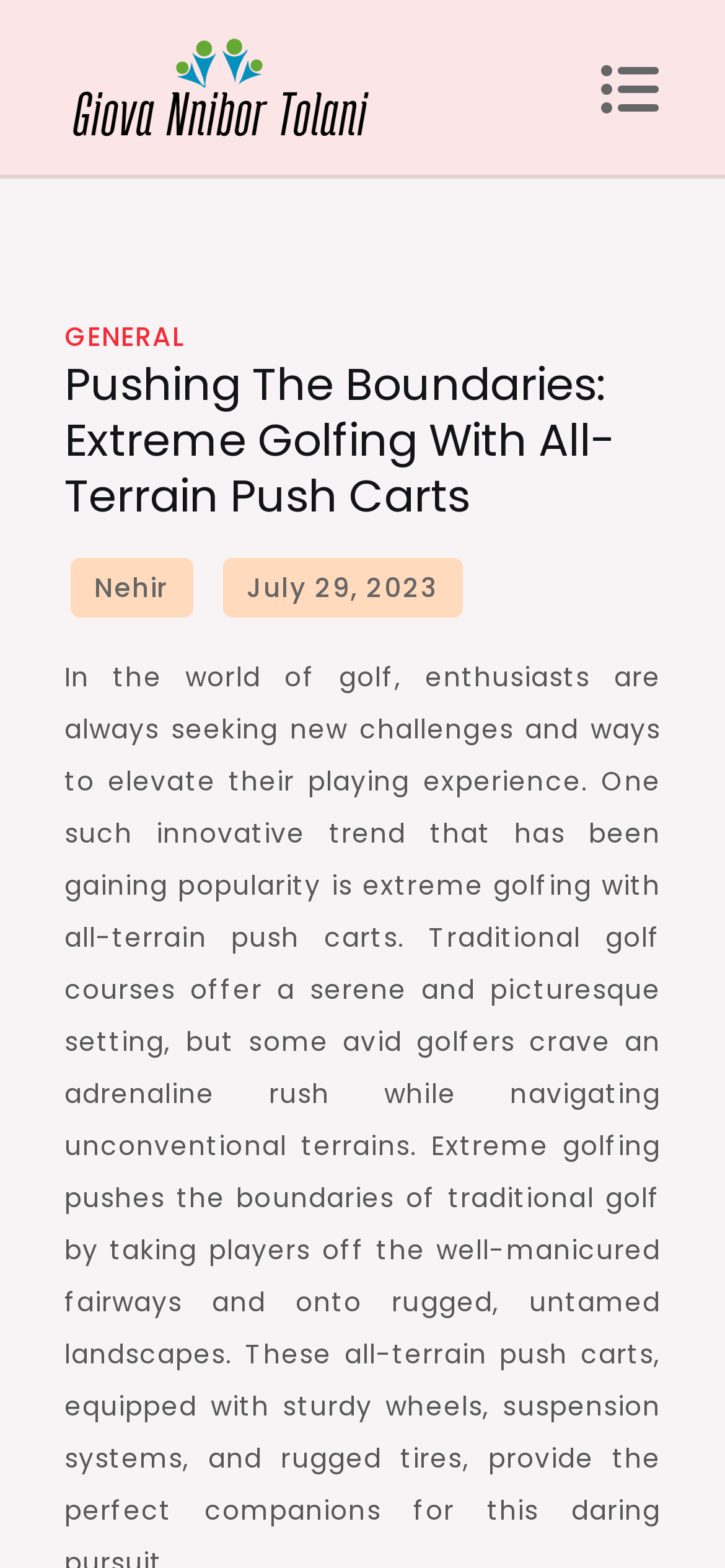Please provide a one-word or short phrase answer to the question:
Is there an image on the webpage?

Yes